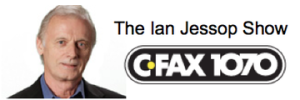Compose an extensive description of the image.

The image features Ian Jessop, a prominent radio host known for "The Ian Jessop Show" on CFAX 1070. Jessop is depicted with a thoughtful expression, emphasizing his engaging presence as a broadcaster. Next to him is the logo of CFAX 1070, highlighting the station's branding. This image reflects Jessop's commitment to discussing critical issues, including health concerns related to topics such as RF radiation and community matters. His voice and insights have resonated with audiences for years, making a lasting impact on the public discourse.